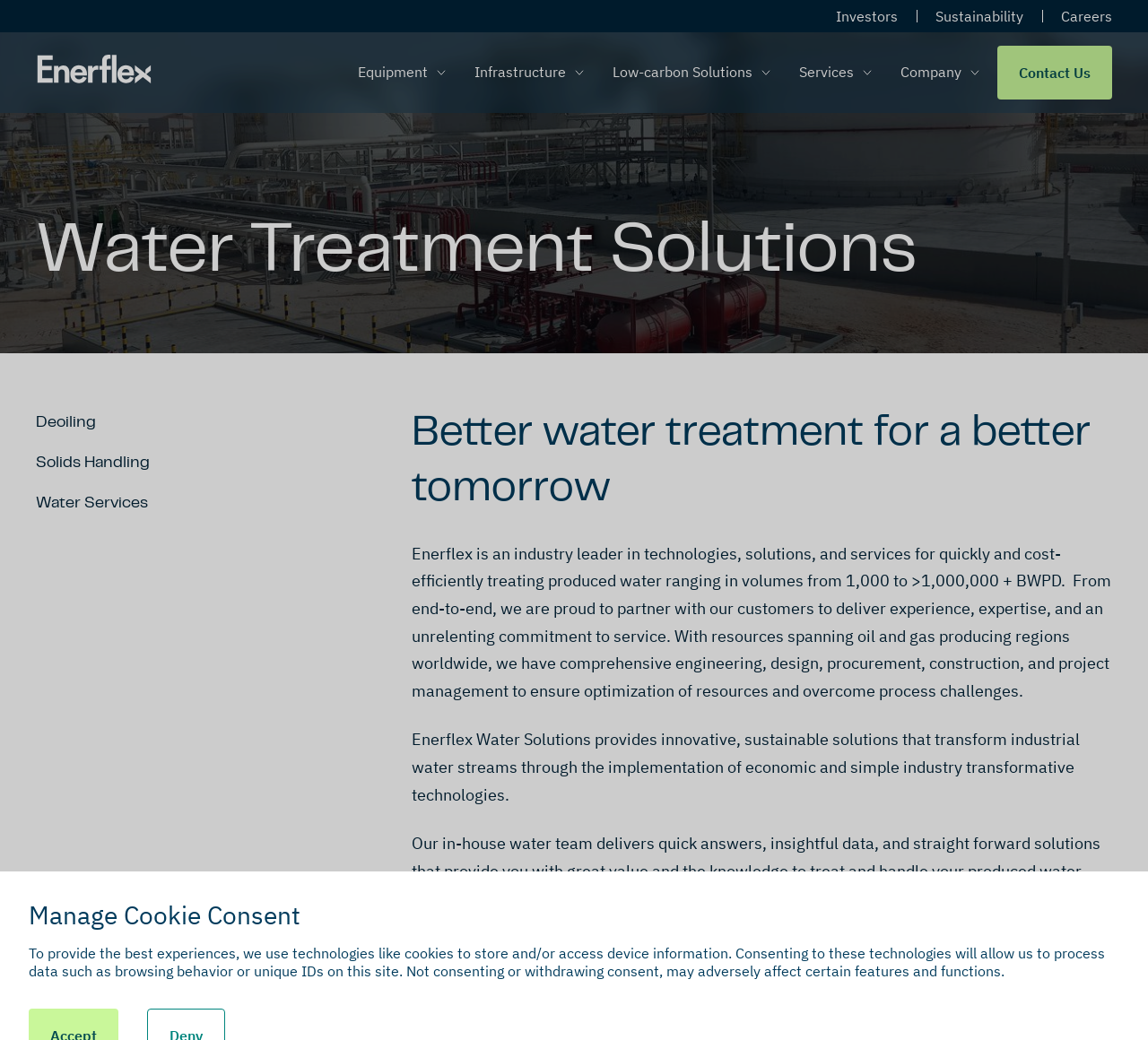Locate the bounding box coordinates of the element that should be clicked to execute the following instruction: "Go to Investors".

[0.712, 0.0, 0.798, 0.031]